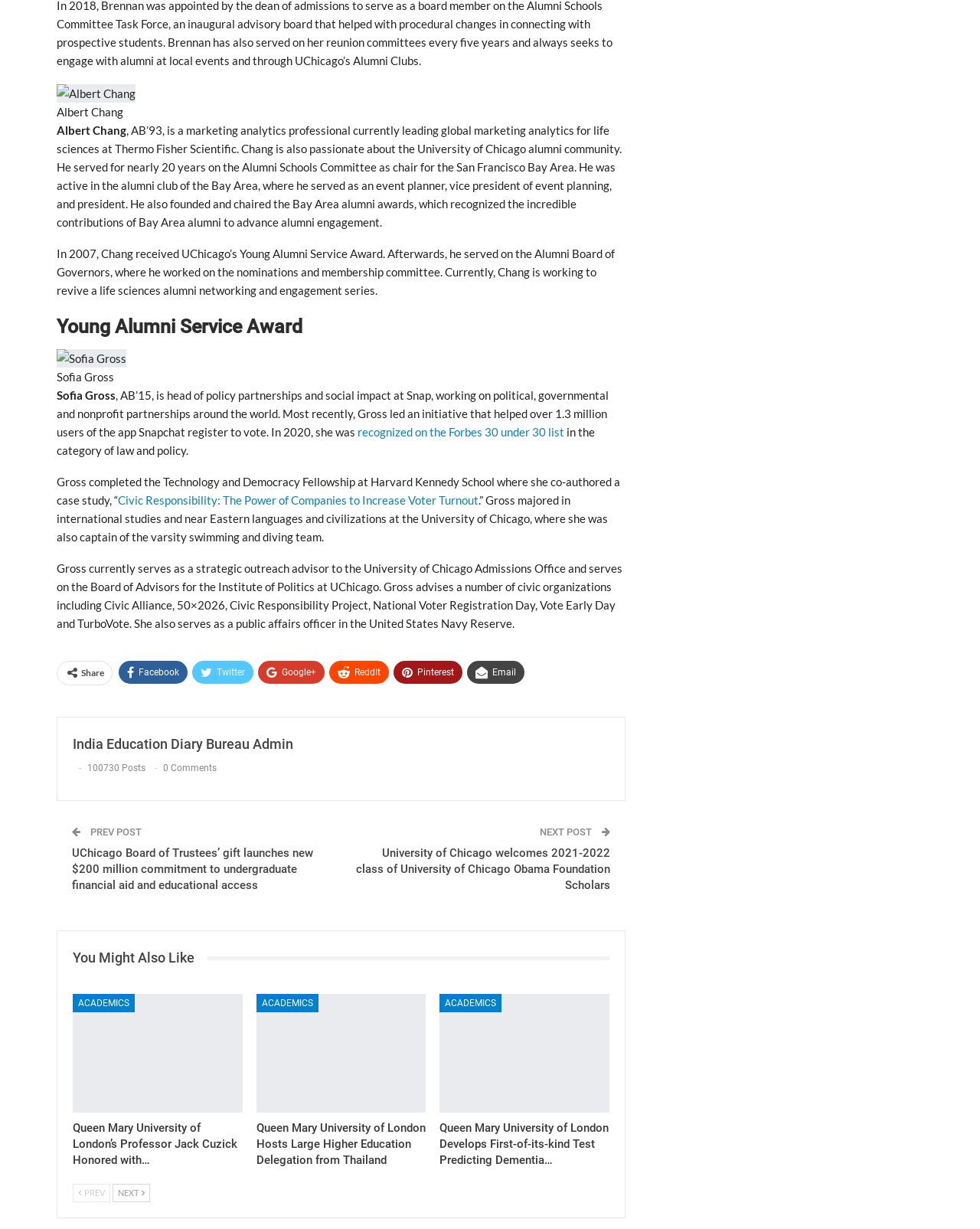Reply to the question with a single word or phrase:
What is the name of the university that Albert Chang attended?

University of Chicago